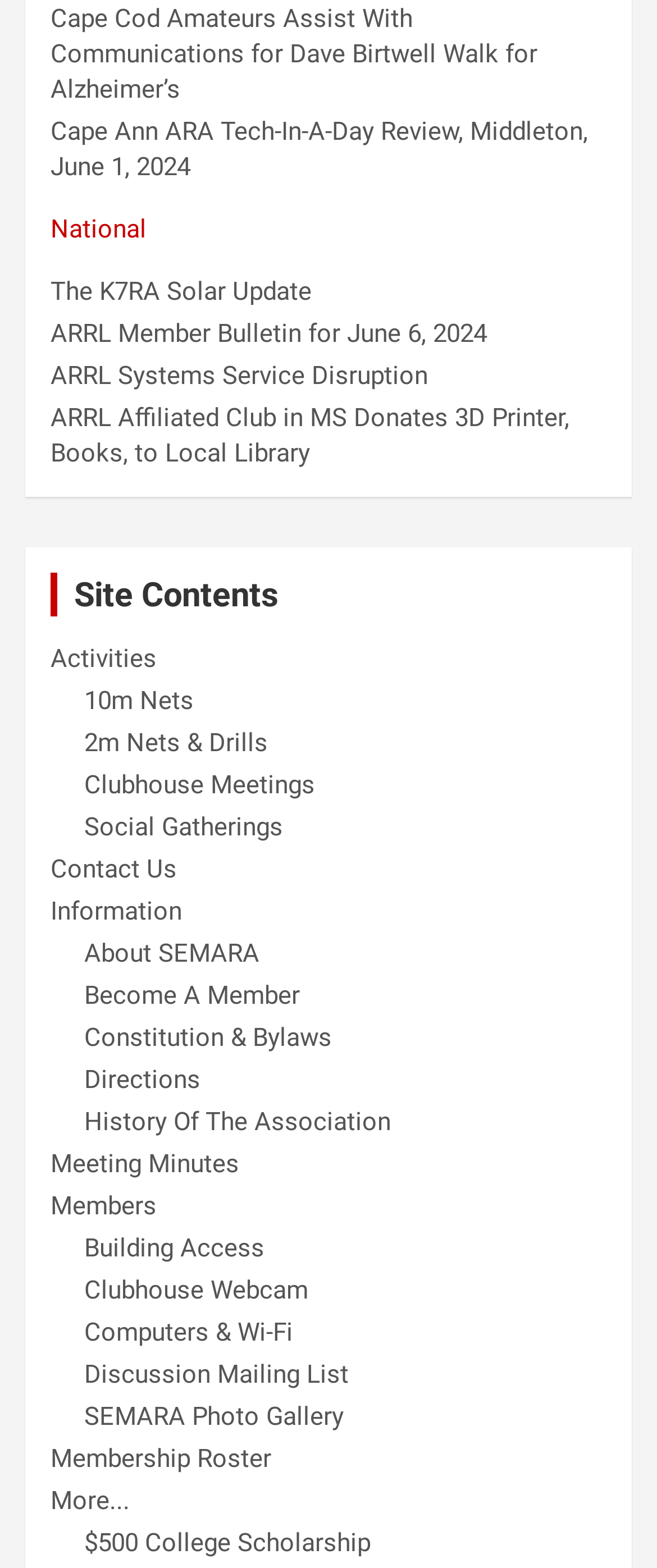Highlight the bounding box coordinates of the region I should click on to meet the following instruction: "View the SEMARA Photo Gallery".

[0.128, 0.894, 0.523, 0.913]